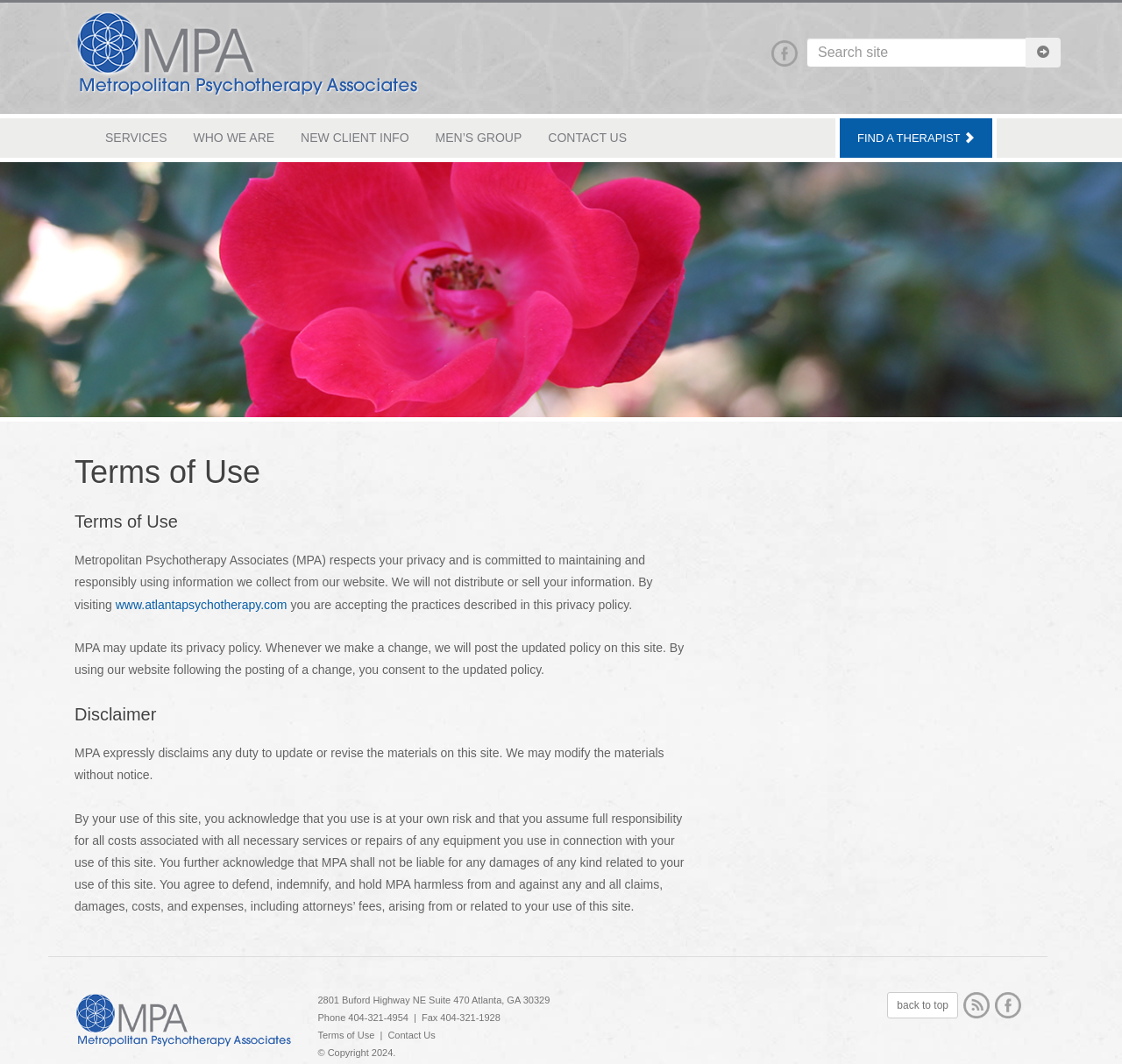Please identify the bounding box coordinates of the element that needs to be clicked to execute the following command: "Go to Facebook". Provide the bounding box using four float numbers between 0 and 1, formatted as [left, top, right, bottom].

[0.688, 0.045, 0.719, 0.058]